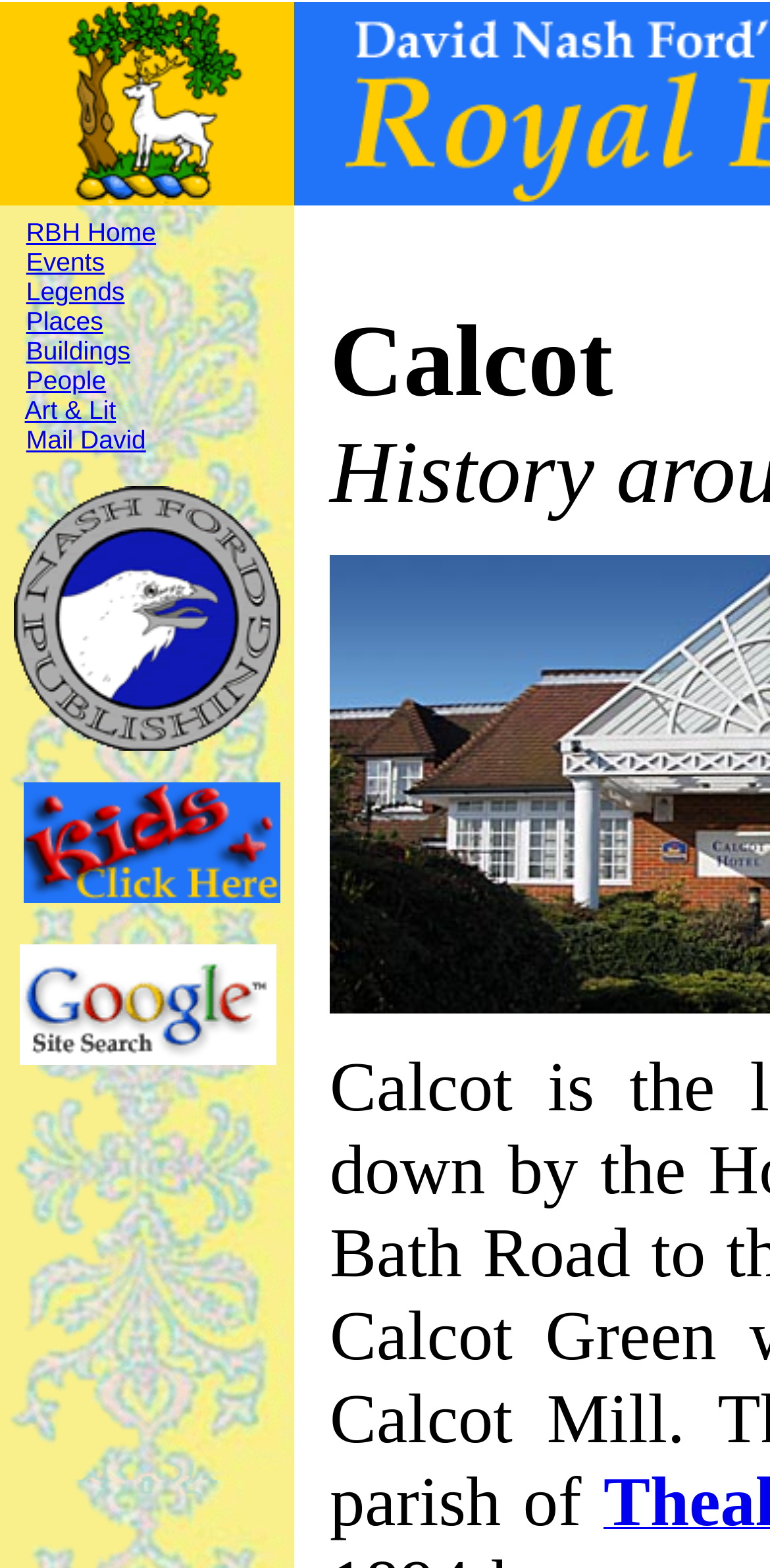Provide the bounding box coordinates for the UI element that is described by this text: "title="Nash Ford Publishing"". The coordinates should be in the form of four float numbers between 0 and 1: [left, top, right, bottom].

[0.018, 0.462, 0.364, 0.484]